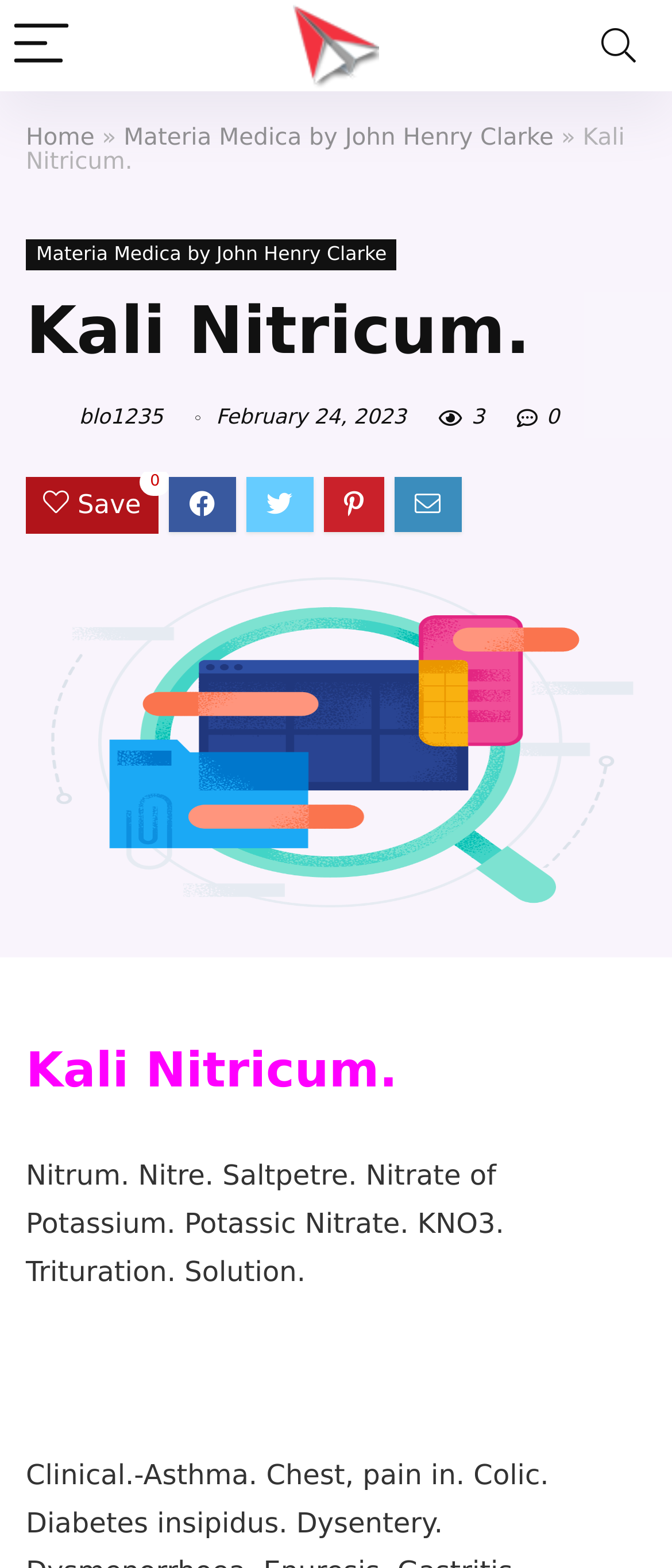Analyze and describe the webpage in a detailed narrative.

The webpage is about Kali Nitricum, a topic related to homeopathy or medicine. At the top left corner, there is a menu button with an accompanying image. Next to it, there is a logo image with the text "blogepostpro". On the top right corner, there is a search button. 

Below the menu and logo, there are several links and text elements. The first link is "Home", followed by a right arrow symbol, and then a link to "Materia Medica by John Henry Clarke". There is a static text "Kali Nitricum." on the same line, taking up most of the width. 

Below this line, there is another link to "Materia Medica by John Henry Clarke", and then a heading with the same text "Kali Nitricum.". A link to "blo1235 blo1235" is located below, accompanied by a small image. The text "February 24, 2023" is on the same line, followed by a link with the text "0". 

Further down, there is a "Save" button, and then another heading with the text "Kali Nitricum.". Below this heading, there are two blocks of static text. The first block describes Kali Nitricum, listing its synonyms and chemical formula. The second block contains a single non-breaking space character.